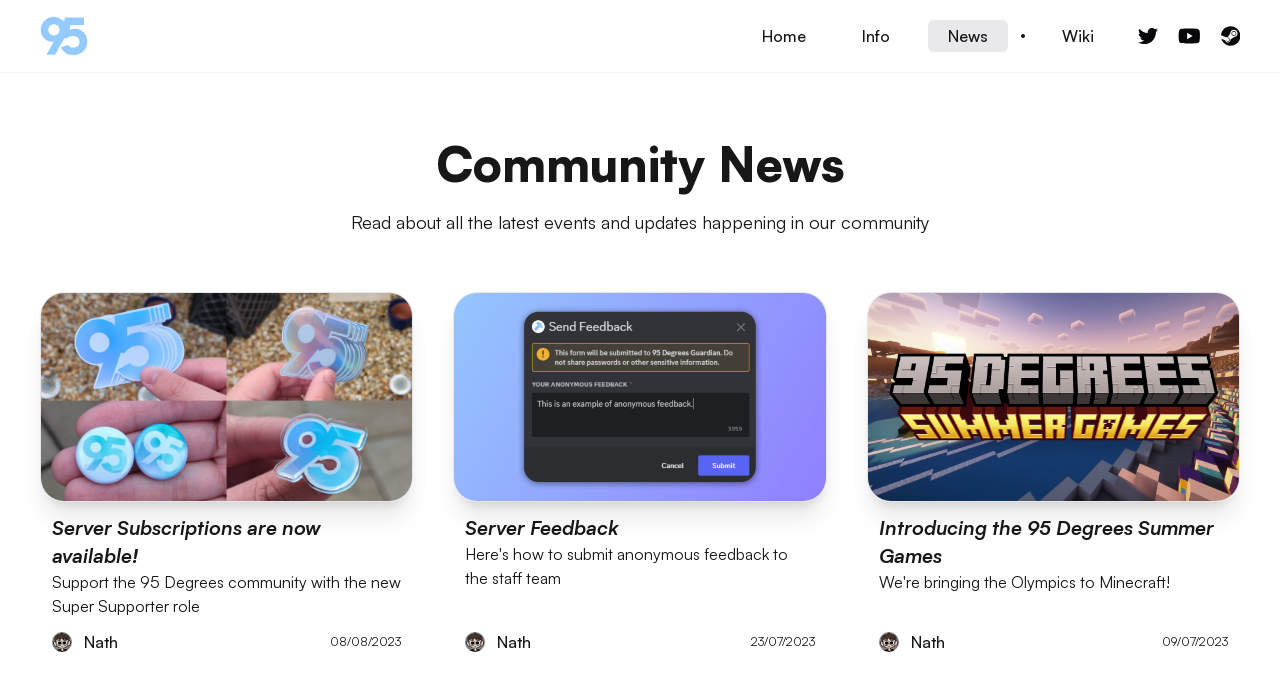How many links are in the navigation menu?
Based on the image, answer the question with a single word or brief phrase.

5